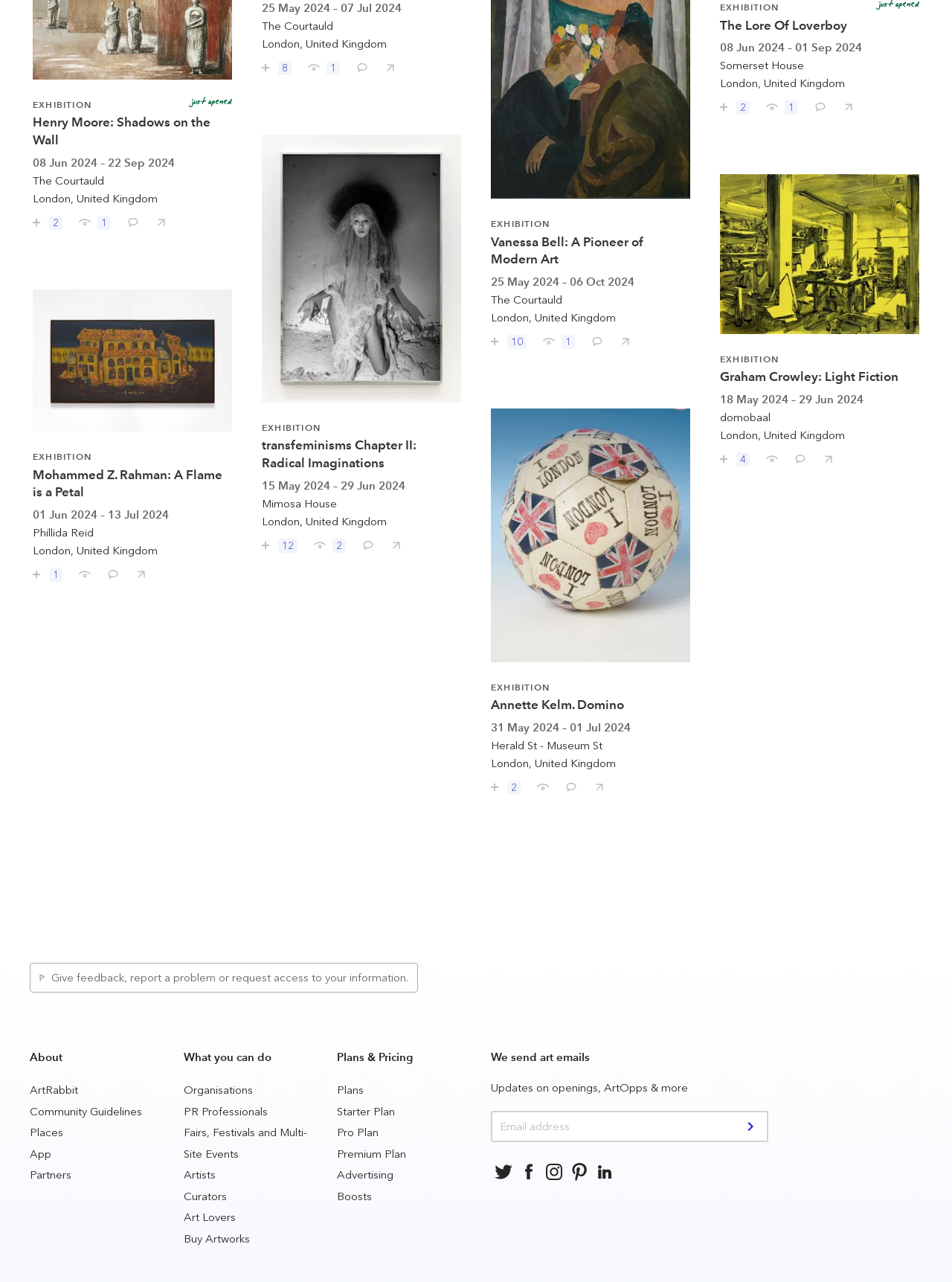Show the bounding box coordinates for the element that needs to be clicked to execute the following instruction: "Give feedback, report a problem or request access to your information". Provide the coordinates in the form of four float numbers between 0 and 1, i.e., [left, top, right, bottom].

[0.041, 0.757, 0.429, 0.768]